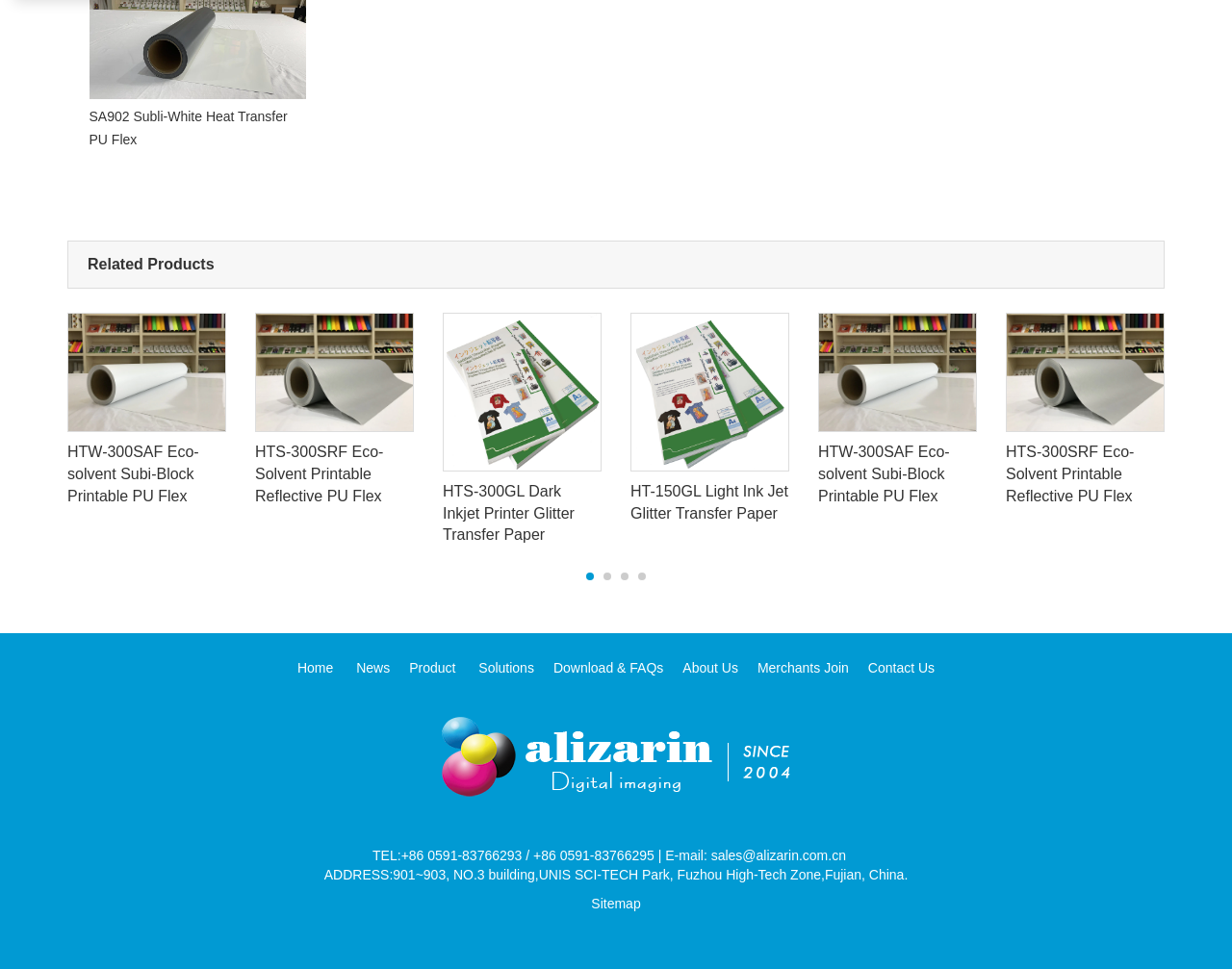How many links are there in the navigation menu?
Using the visual information, respond with a single word or phrase.

9